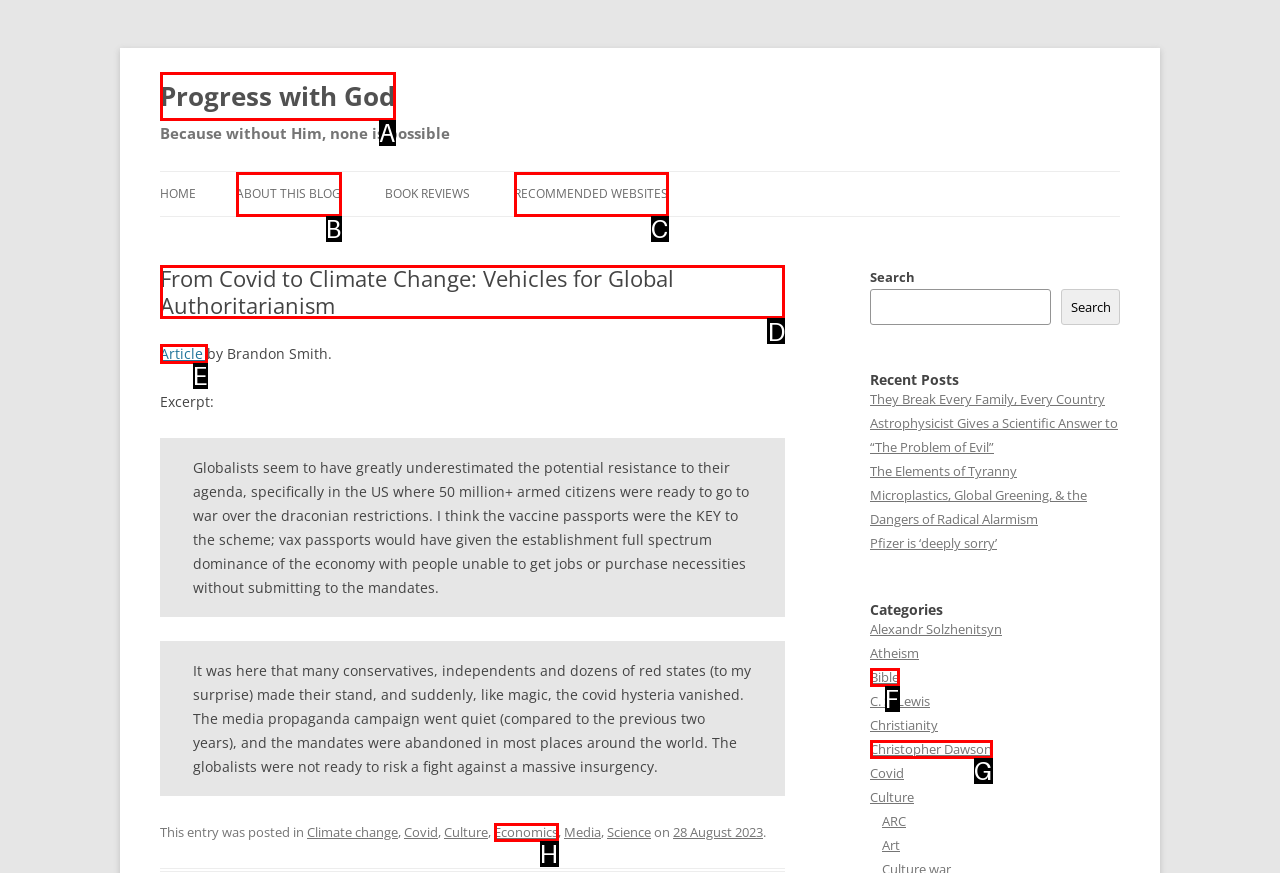Determine which option you need to click to execute the following task: Read the article 'From Covid to Climate Change: Vehicles for Global Authoritarianism'. Provide your answer as a single letter.

D